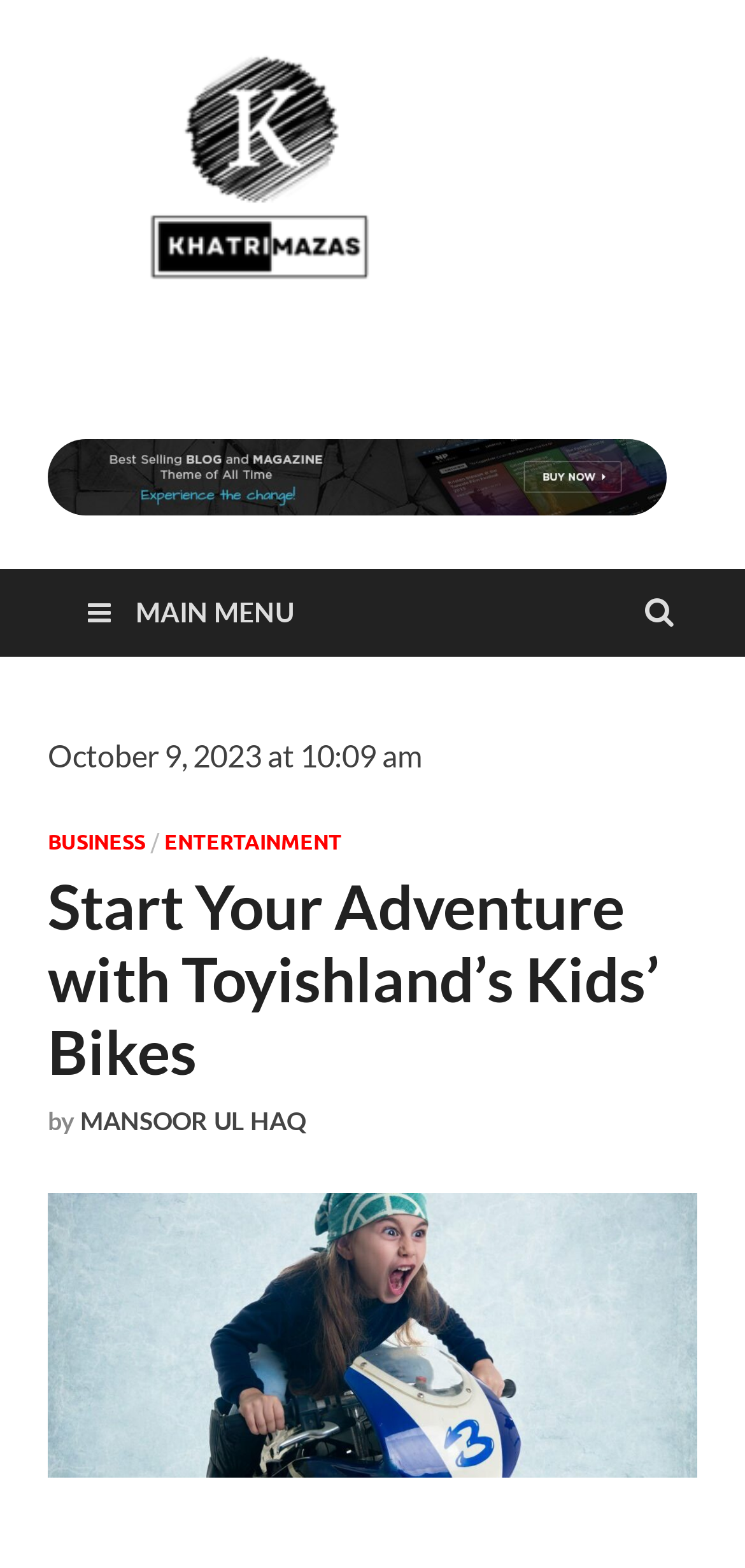Who wrote the blog post?
Provide a well-explained and detailed answer to the question.

The author of the blog post is mentioned below the main heading, and it is 'MANSOOR UL HAQ'.